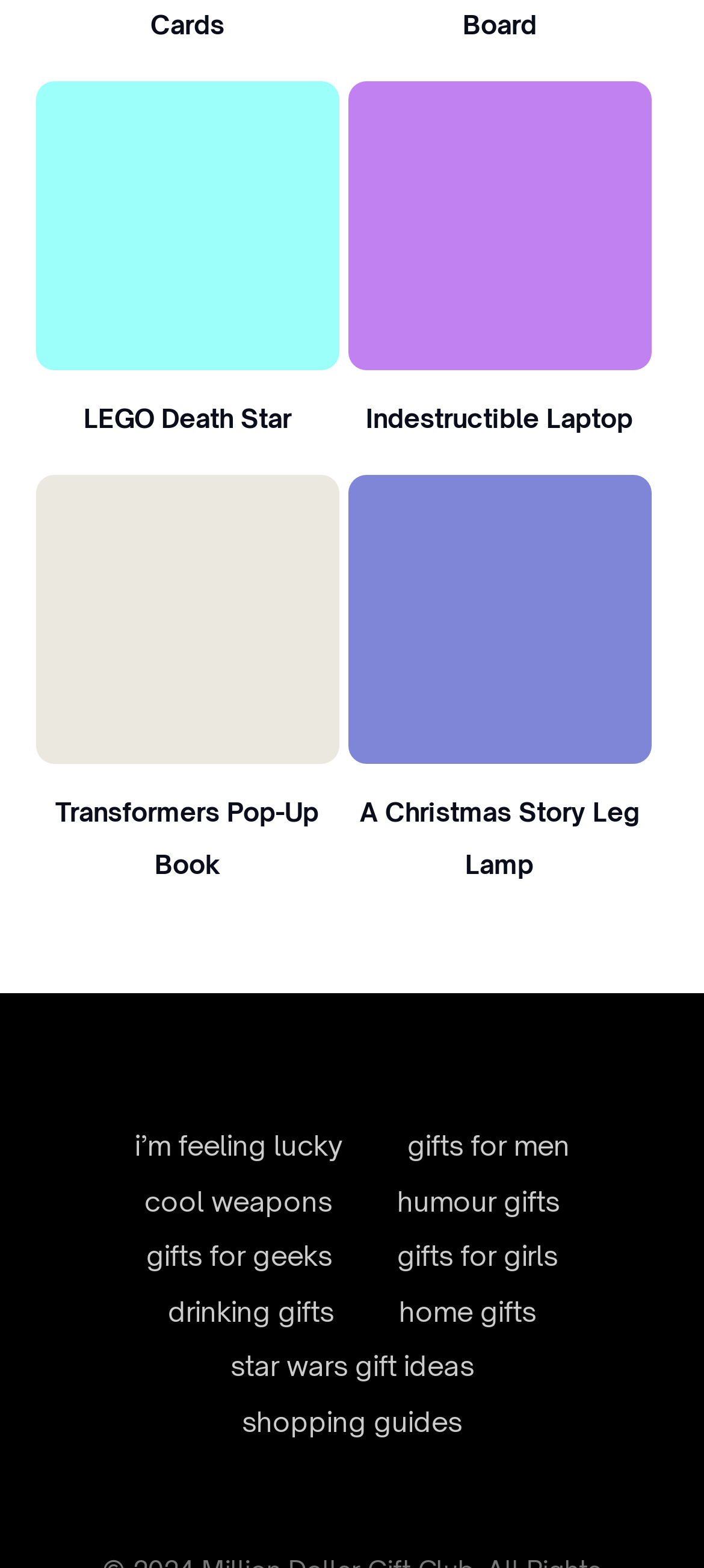Given the description "Star Wars Gift Ideas", determine the bounding box of the corresponding UI element.

[0.327, 0.859, 0.673, 0.885]